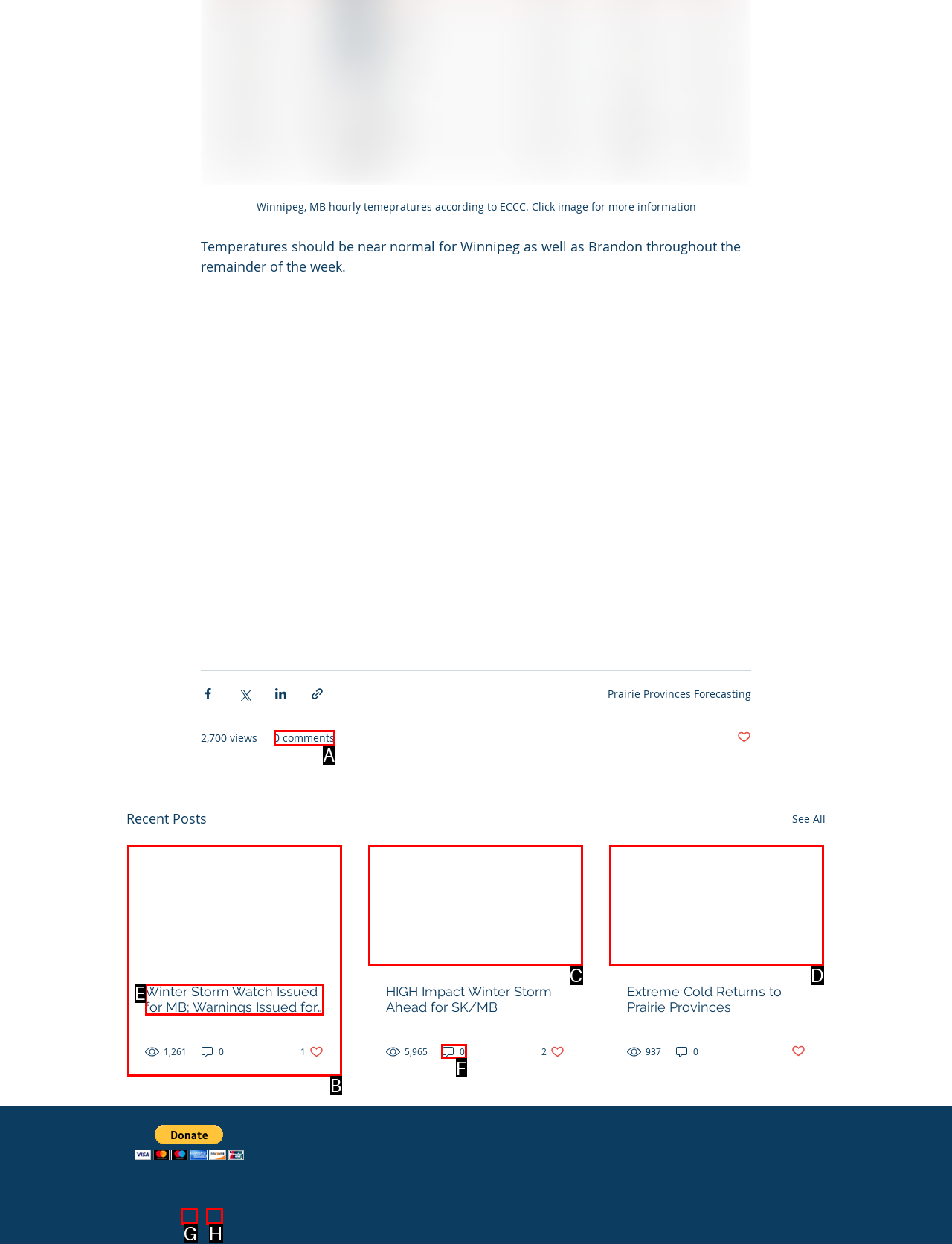Determine the HTML element that best aligns with the description: 0 comments
Answer with the appropriate letter from the listed options.

A